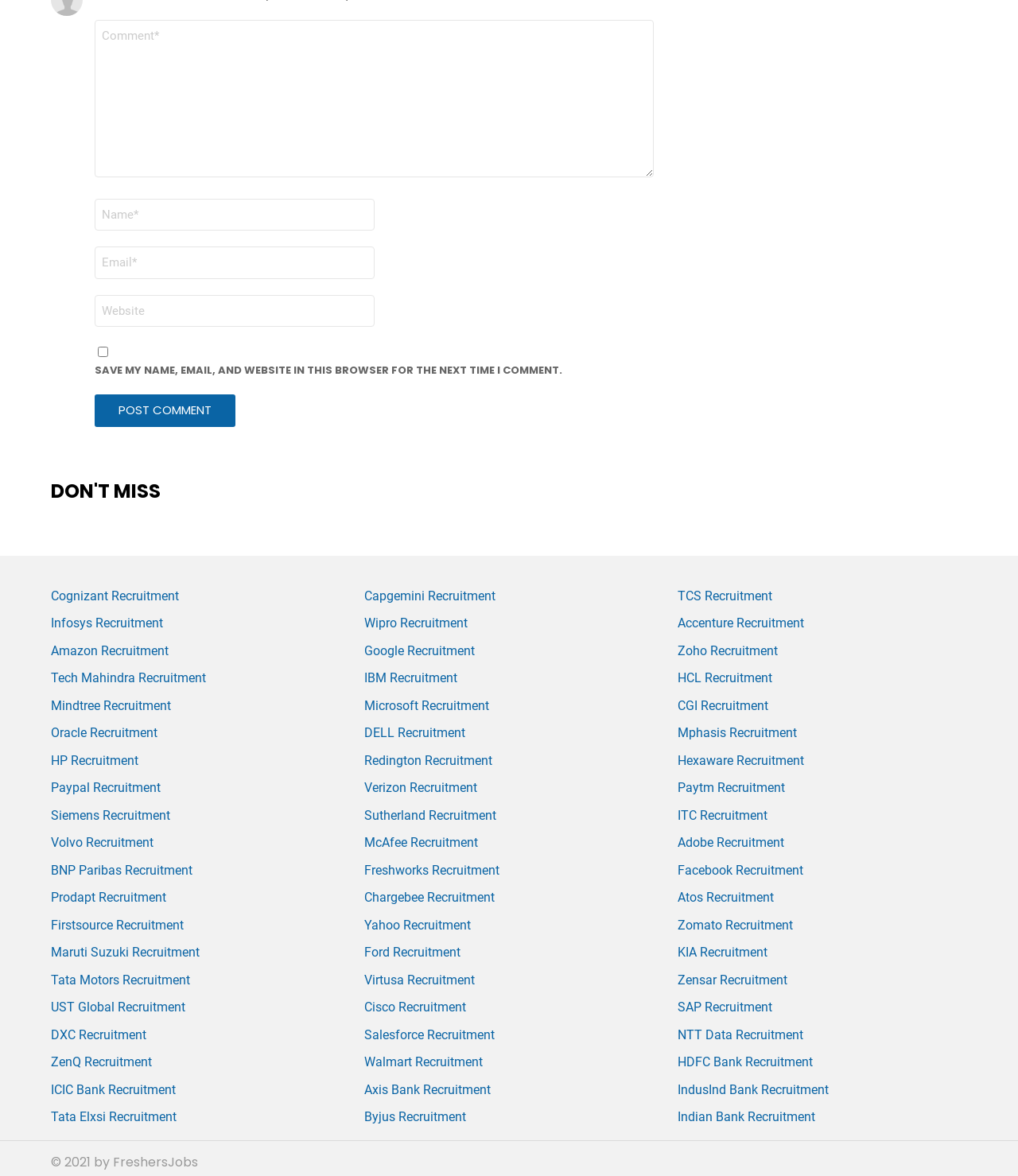Give a short answer using one word or phrase for the question:
How many recruitment links are on the webpage?

30